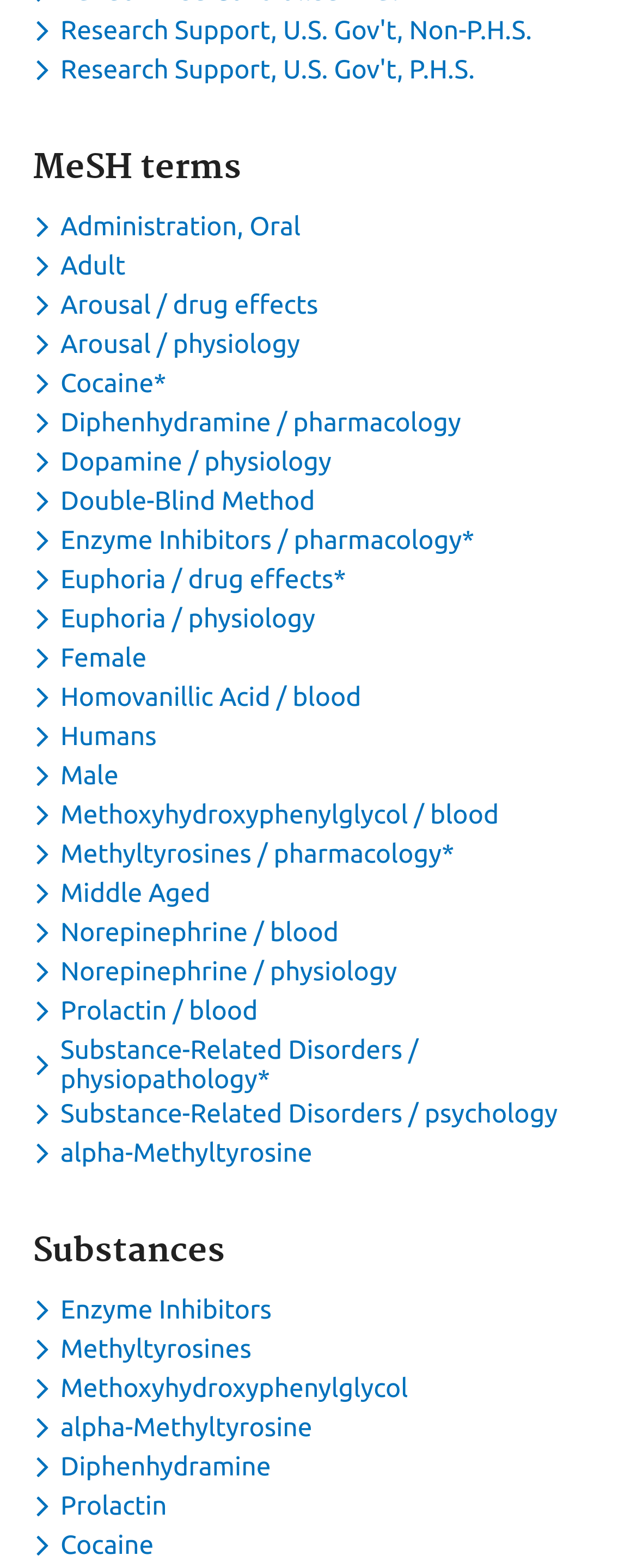What is the last substance listed?
Using the information from the image, give a concise answer in one word or a short phrase.

Cocaine